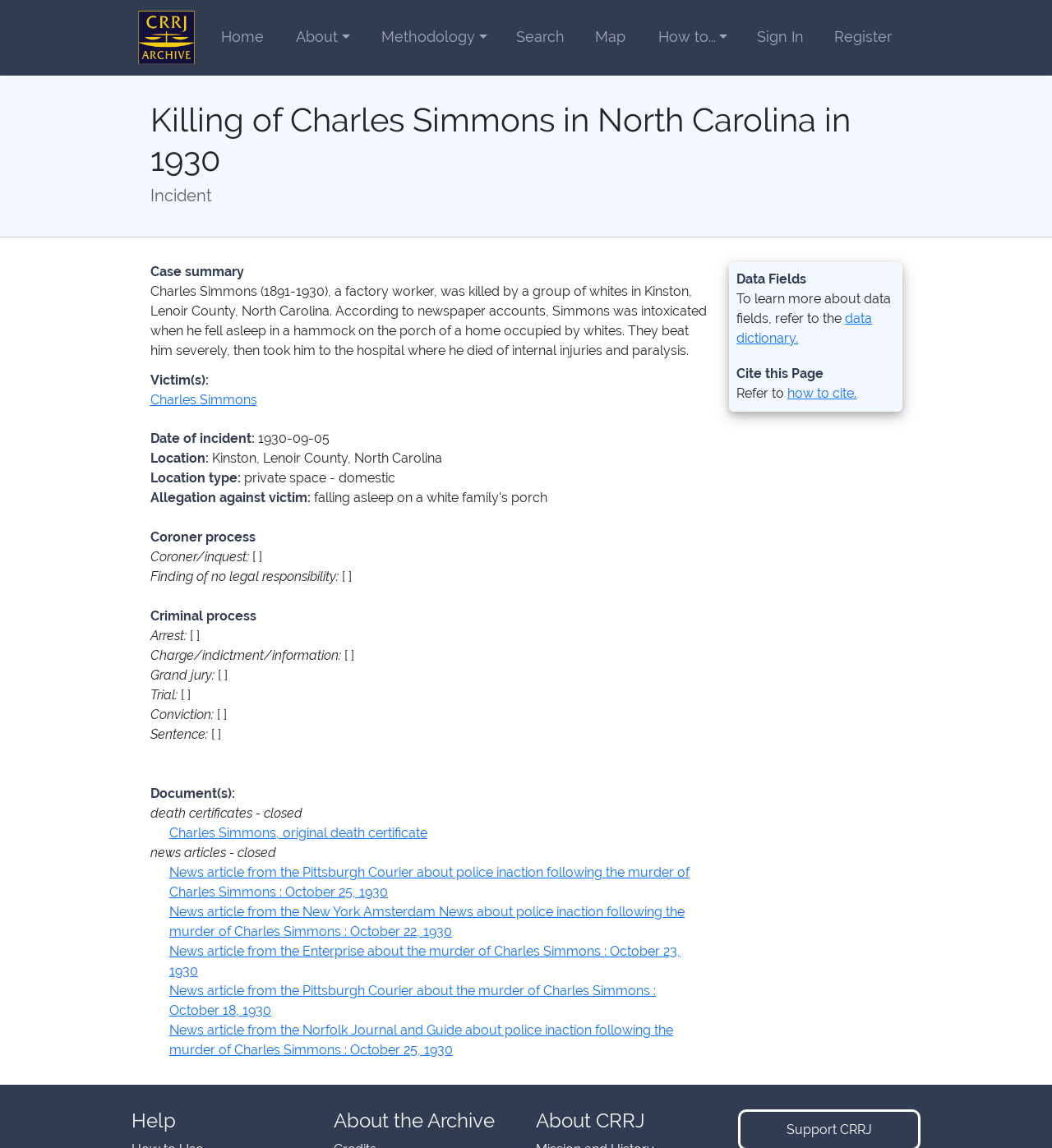Provide the bounding box coordinates for the UI element that is described by this text: "How to...". The coordinates should be in the form of four float numbers between 0 and 1: [left, top, right, bottom].

[0.619, 0.017, 0.698, 0.047]